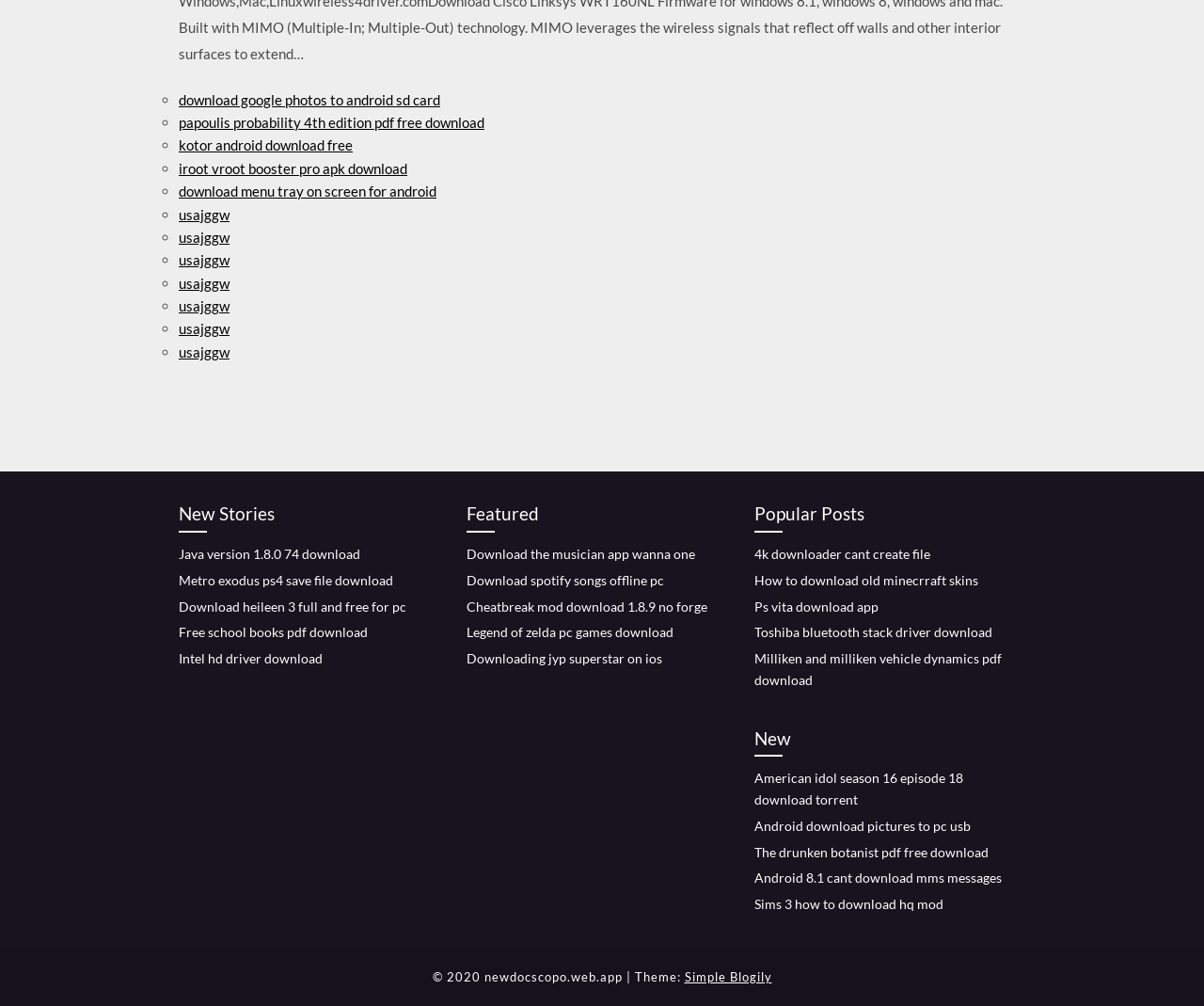Identify the bounding box coordinates of the clickable region required to complete the instruction: "download the musician app wanna one". The coordinates should be given as four float numbers within the range of 0 and 1, i.e., [left, top, right, bottom].

[0.388, 0.543, 0.577, 0.558]